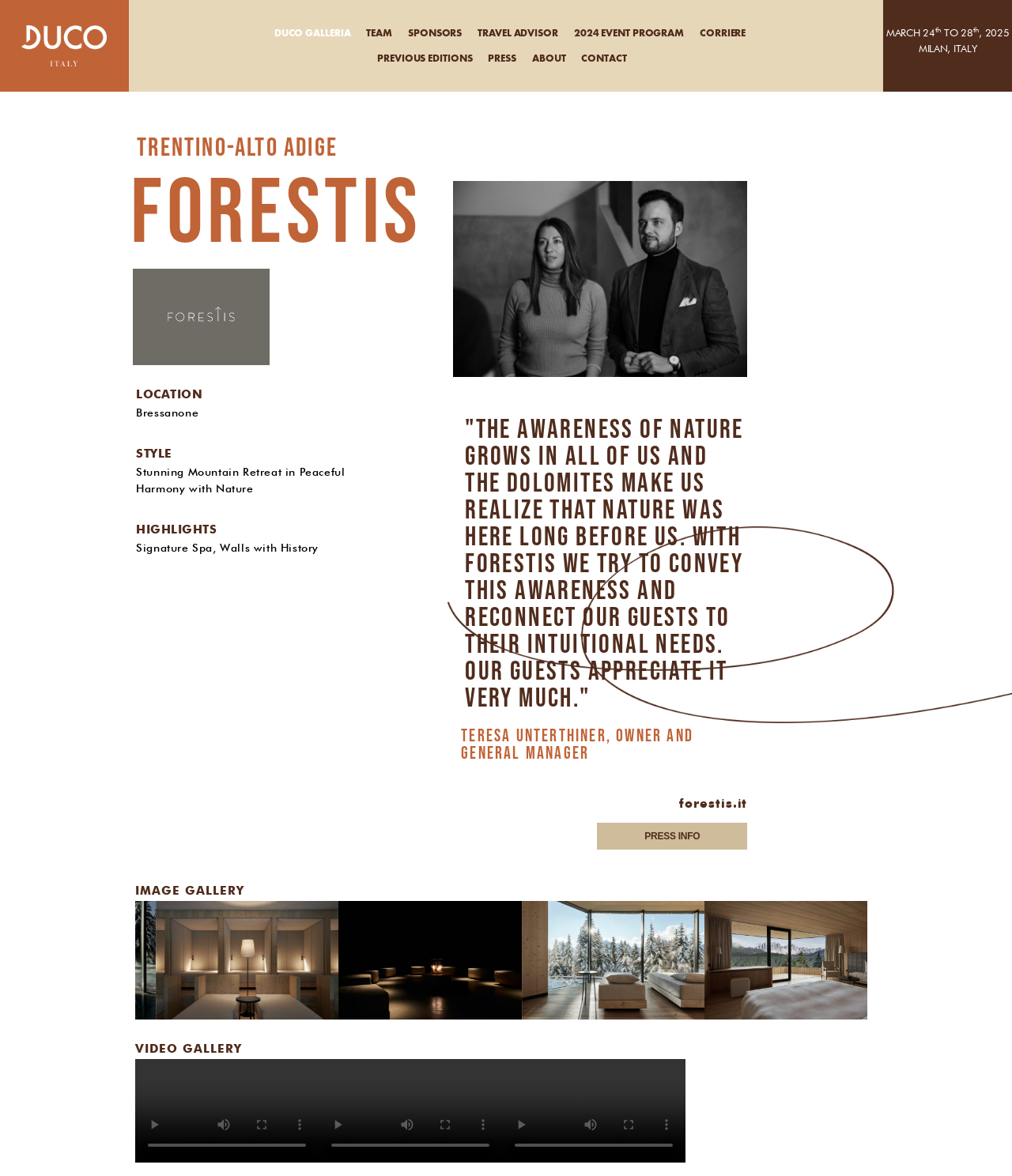Can you pinpoint the bounding box coordinates for the clickable element required for this instruction: "Visit the website forestis.it"? The coordinates should be four float numbers between 0 and 1, i.e., [left, top, right, bottom].

[0.671, 0.679, 0.739, 0.69]